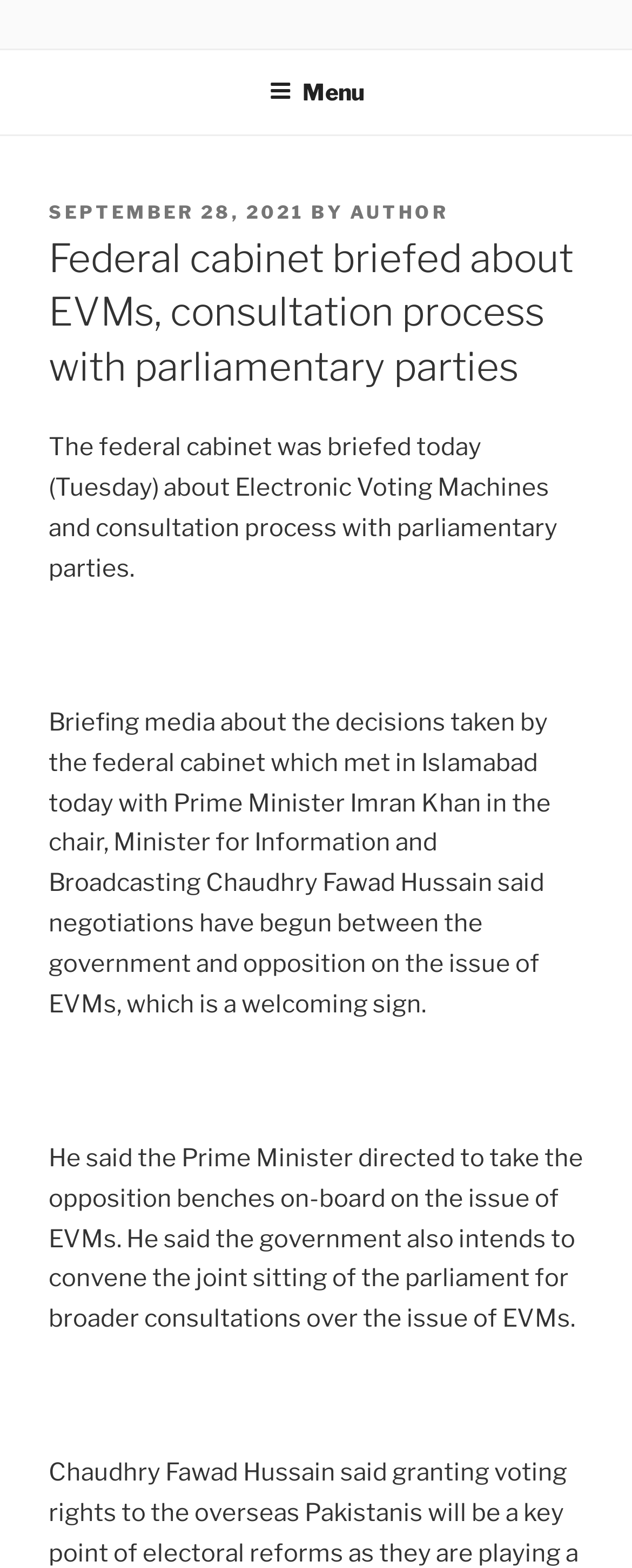What is the date of the post?
Refer to the image and give a detailed answer to the query.

I found the date of the post by looking at the text 'POSTED ON' which is followed by the date 'SEPTEMBER 28, 2021'.